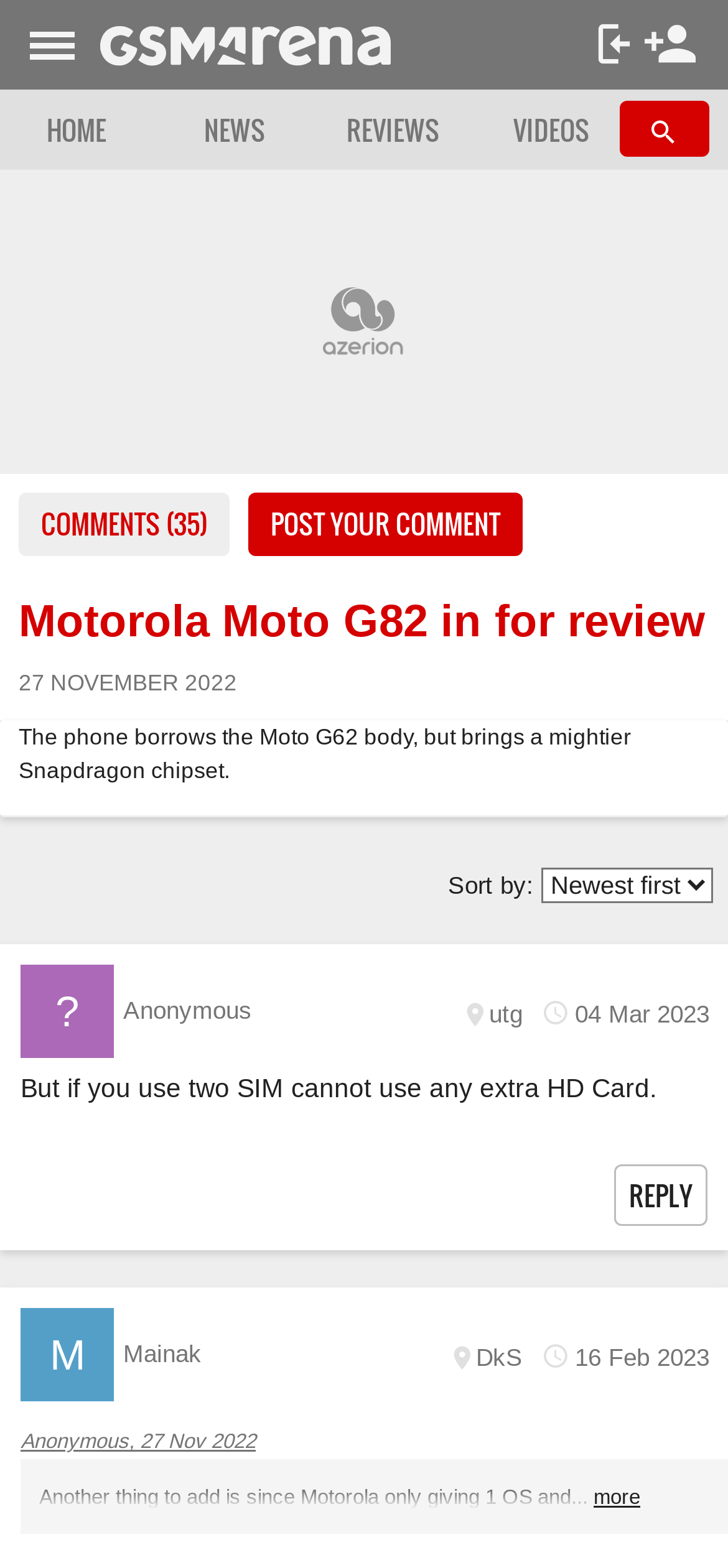Determine which piece of text is the heading of the webpage and provide it.

Motorola Moto G82 in for review